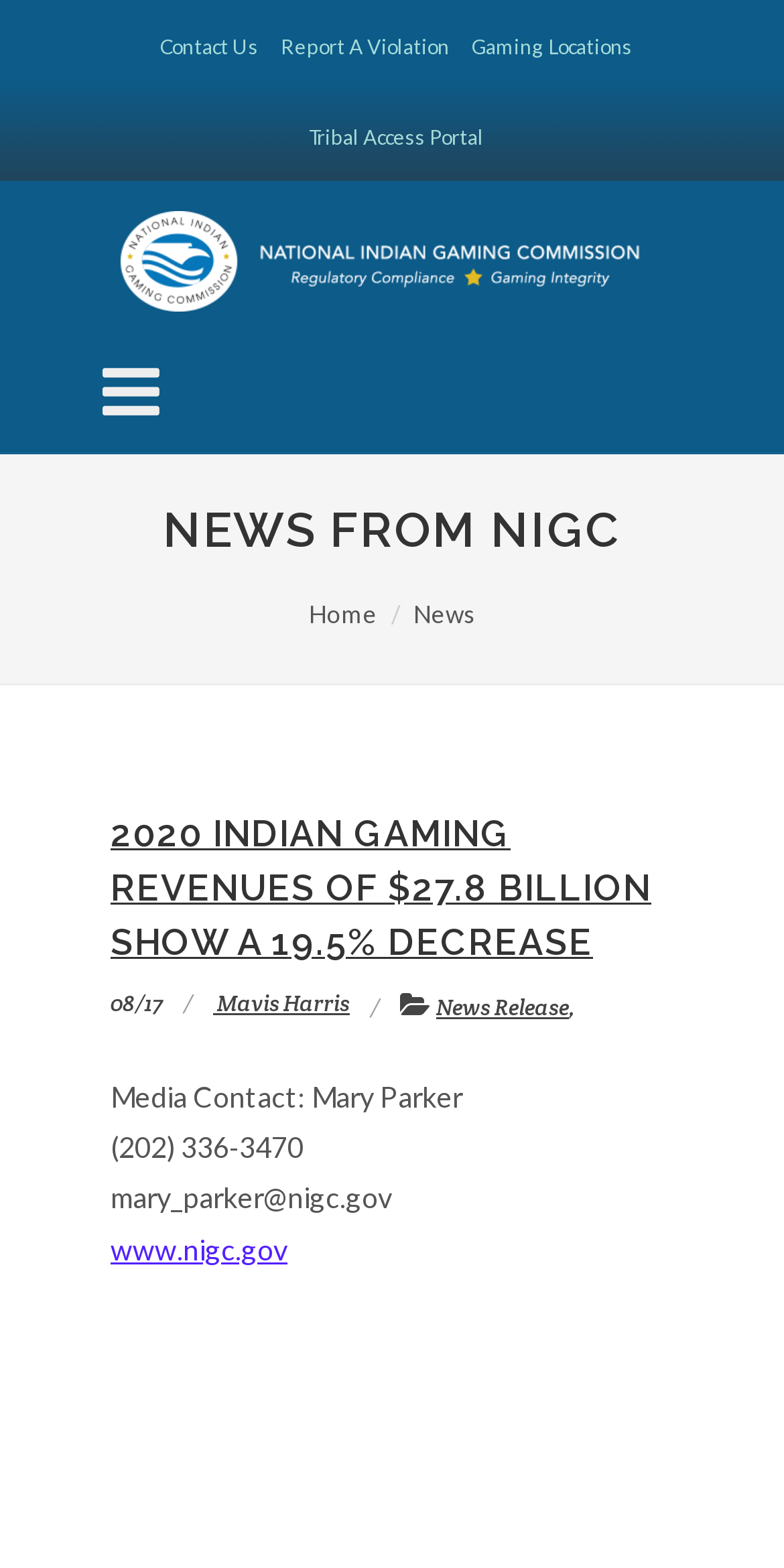Who is the media contact for the news release?
Look at the screenshot and respond with one word or a short phrase.

Mary Parker